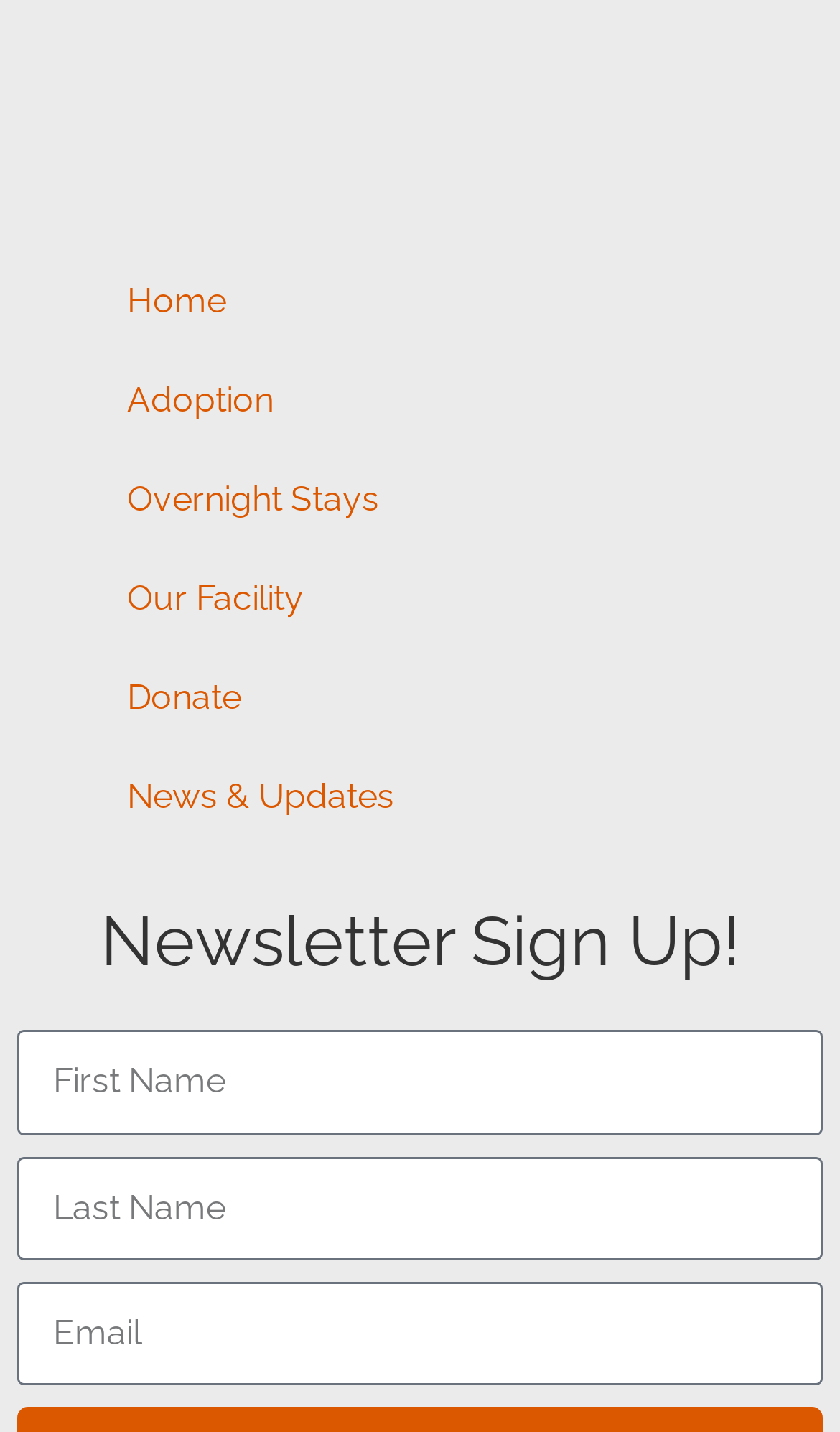Using the description "Our Facility", predict the bounding box of the relevant HTML element.

[0.1, 0.383, 1.0, 0.452]